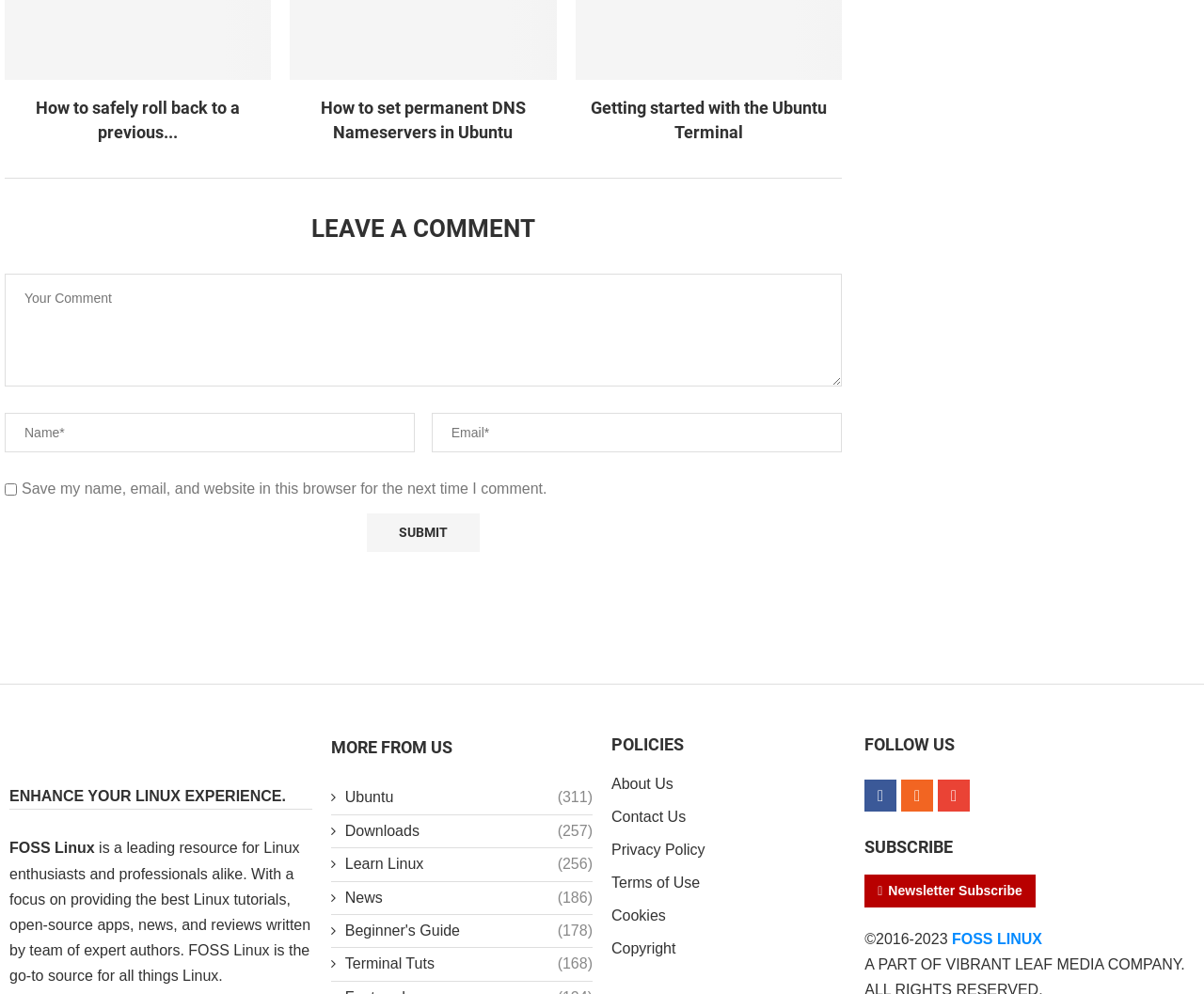Please find the bounding box coordinates of the clickable region needed to complete the following instruction: "Submit your comment". The bounding box coordinates must consist of four float numbers between 0 and 1, i.e., [left, top, right, bottom].

[0.305, 0.517, 0.398, 0.555]